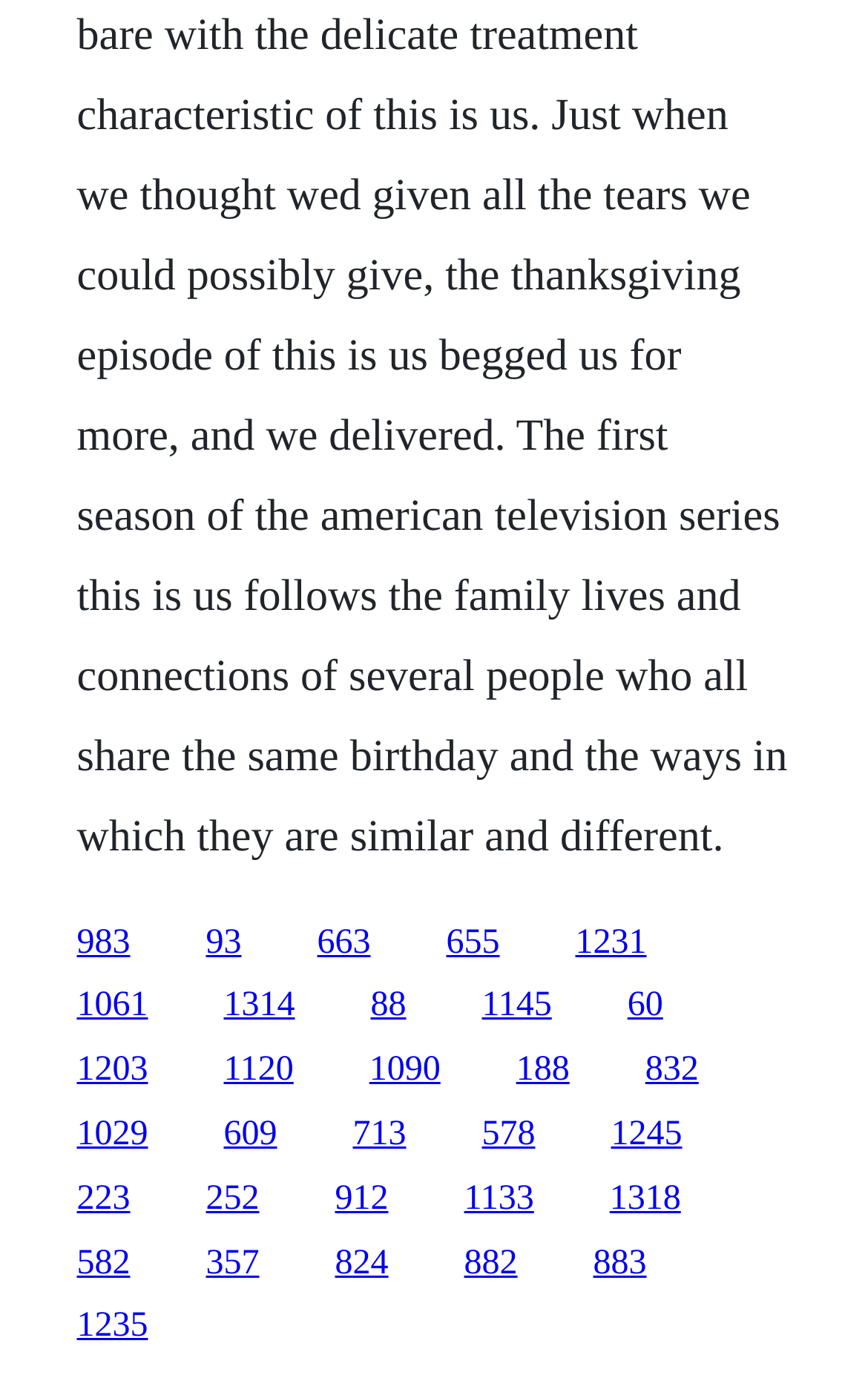Give a one-word or phrase response to the following question: Are there any links below the link '883'?

Yes